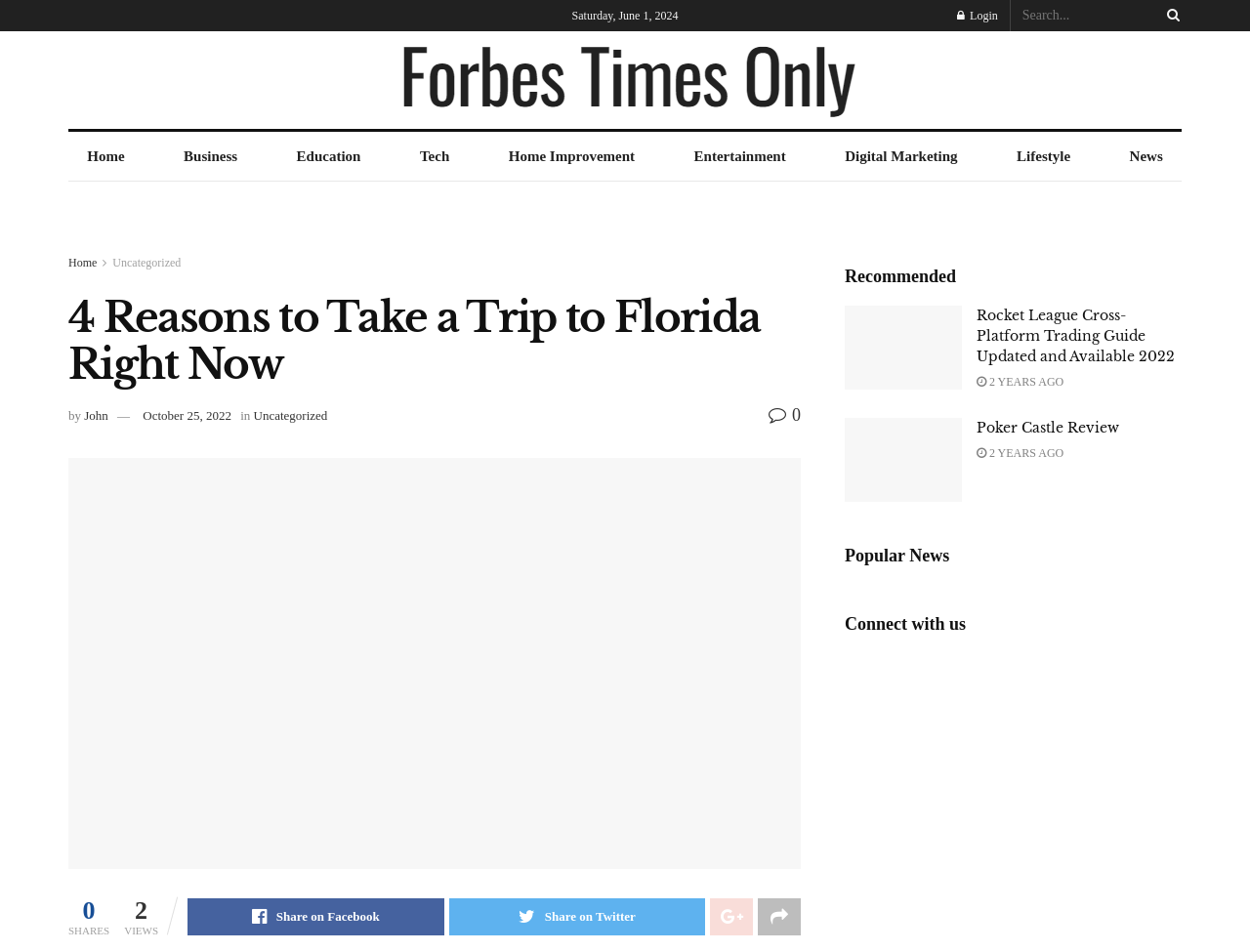Provide the bounding box coordinates of the area you need to click to execute the following instruction: "Visit the home page".

[0.055, 0.138, 0.115, 0.19]